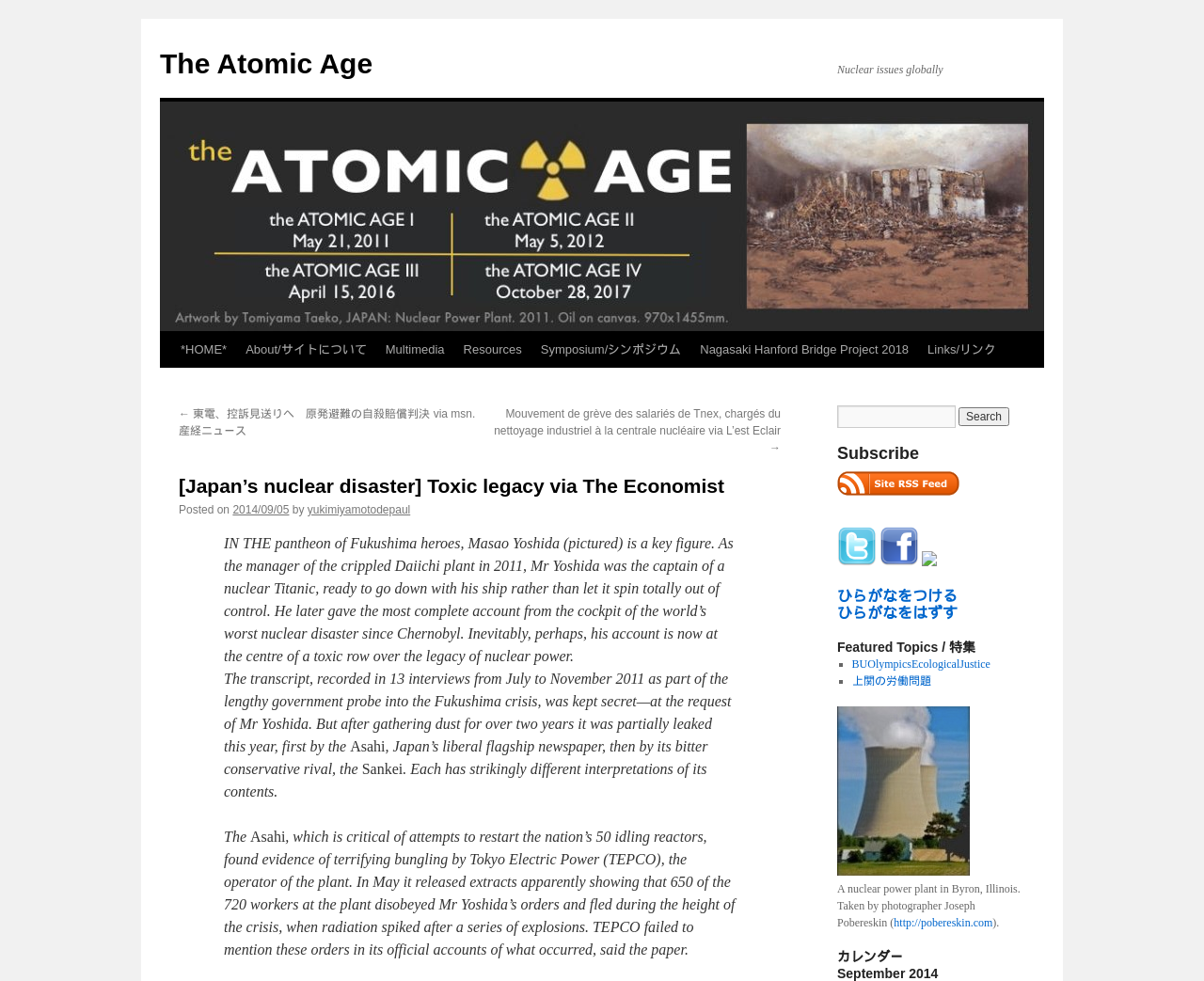Predict the bounding box of the UI element based on this description: "Nagasaki Hanford Bridge Project 2018".

[0.574, 0.338, 0.763, 0.375]